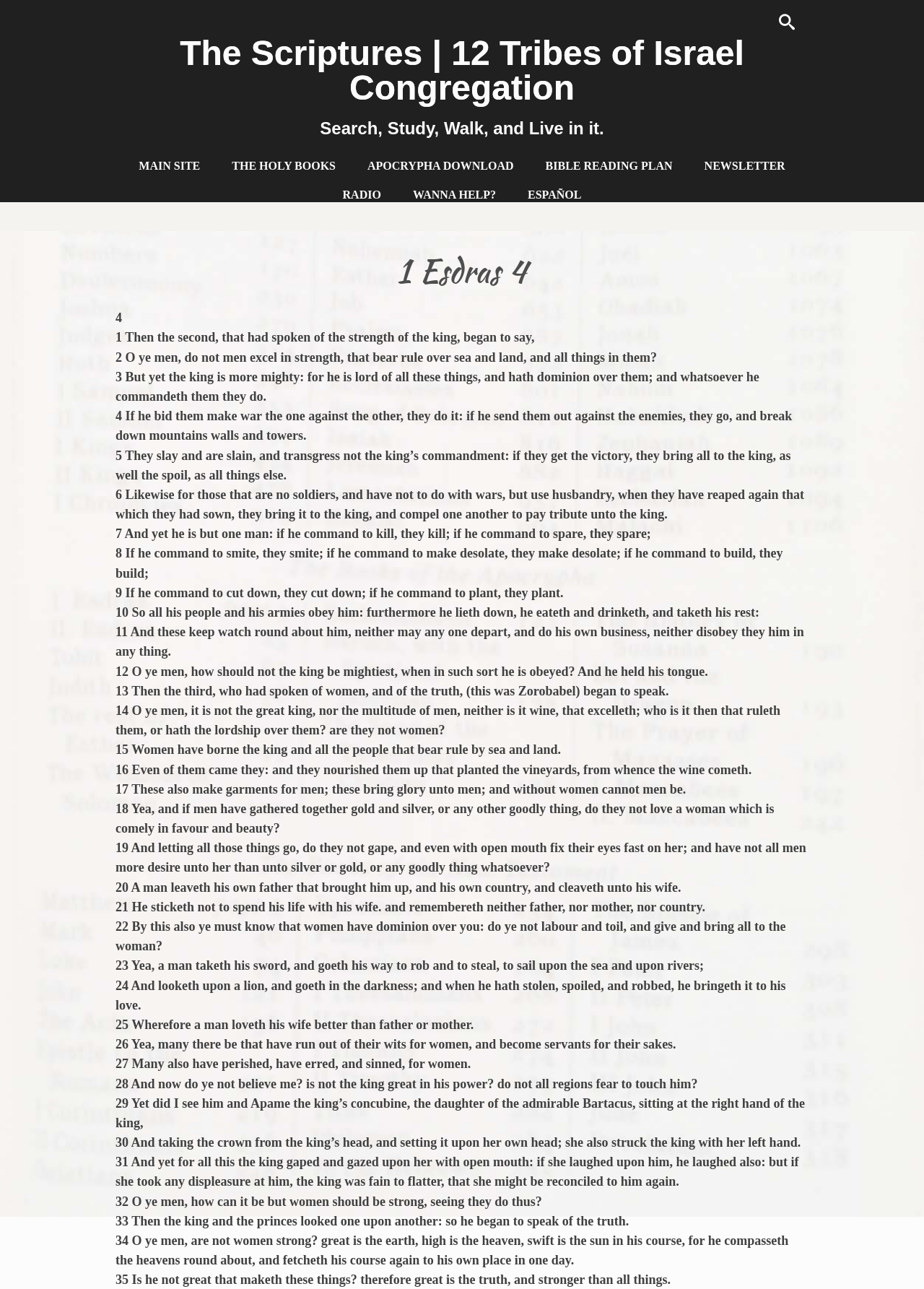Please find the bounding box for the UI element described by: "Main Site".

[0.135, 0.118, 0.232, 0.14]